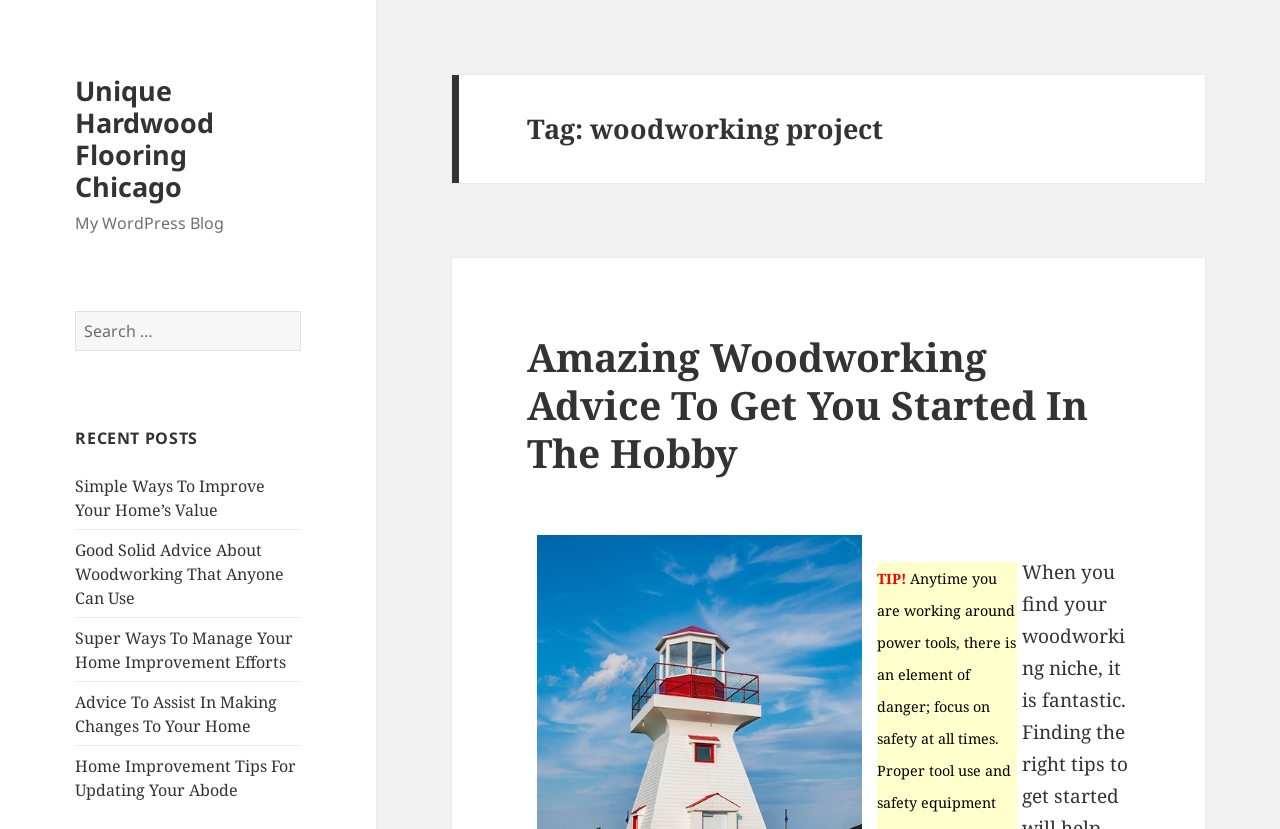What is the purpose of the search box?
Carefully analyze the image and provide a detailed answer to the question.

I inferred the purpose of the search box by looking at the static text element with the bounding box coordinates [0.058, 0.375, 0.099, 0.43], which contains the text 'Search for:', and the search box element with the bounding box coordinates [0.059, 0.375, 0.235, 0.423]. The presence of a search button with the text 'SEARCH' also suggests that the search box is used to search for content.